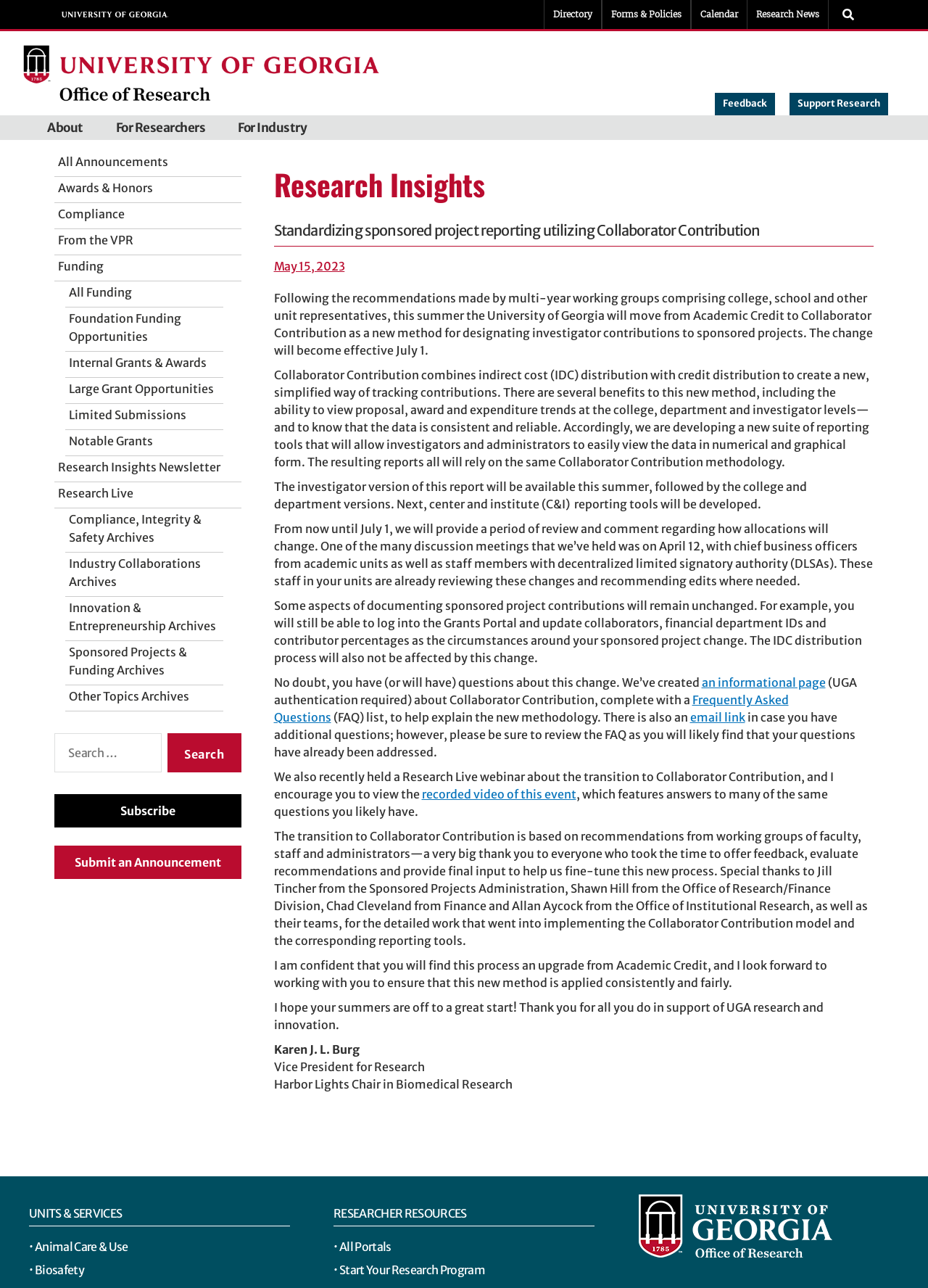Could you specify the bounding box coordinates for the clickable section to complete the following instruction: "Submit an announcement"?

[0.08, 0.664, 0.238, 0.675]